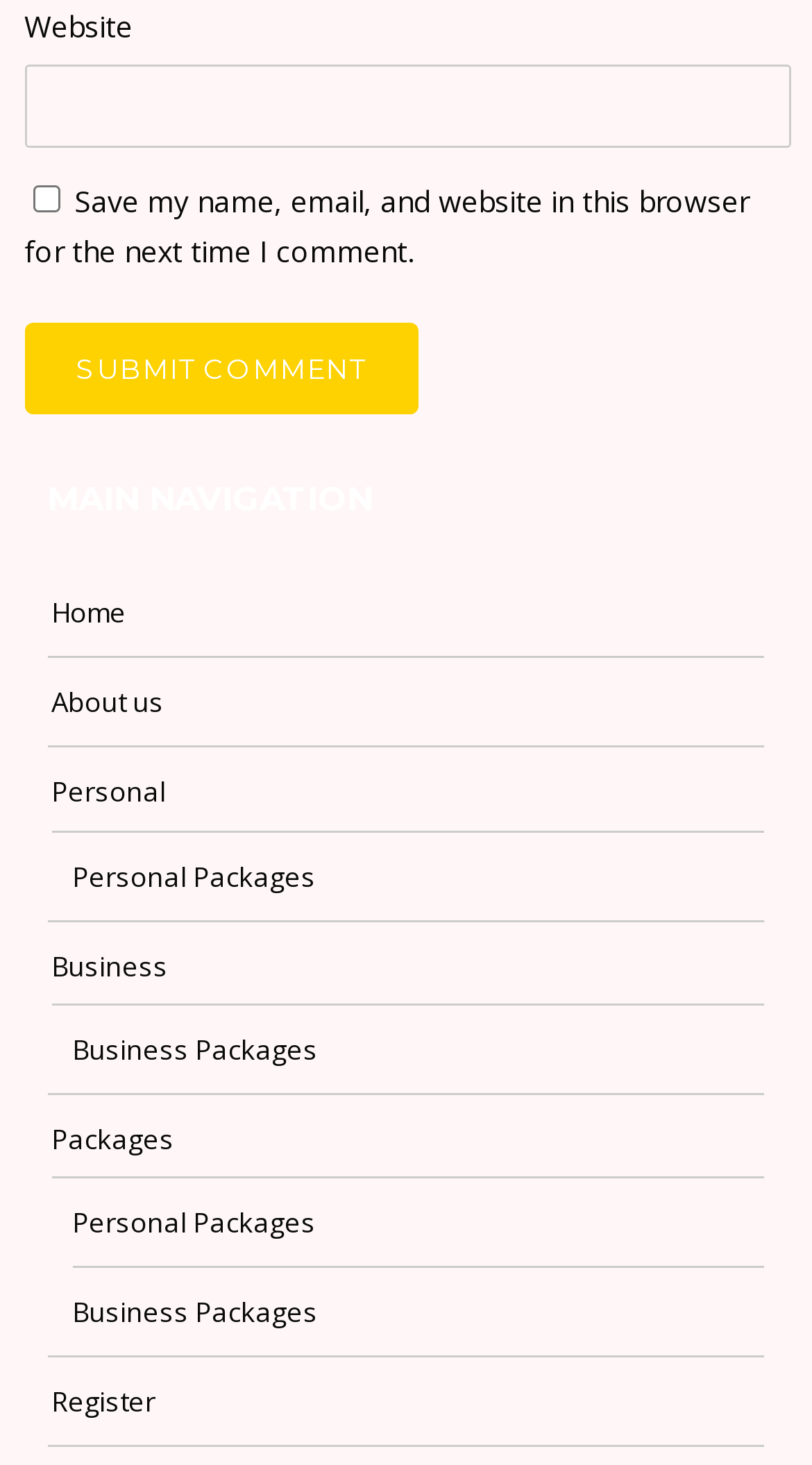Answer the question below with a single word or a brief phrase: 
What is the purpose of the checkbox?

Save comment info